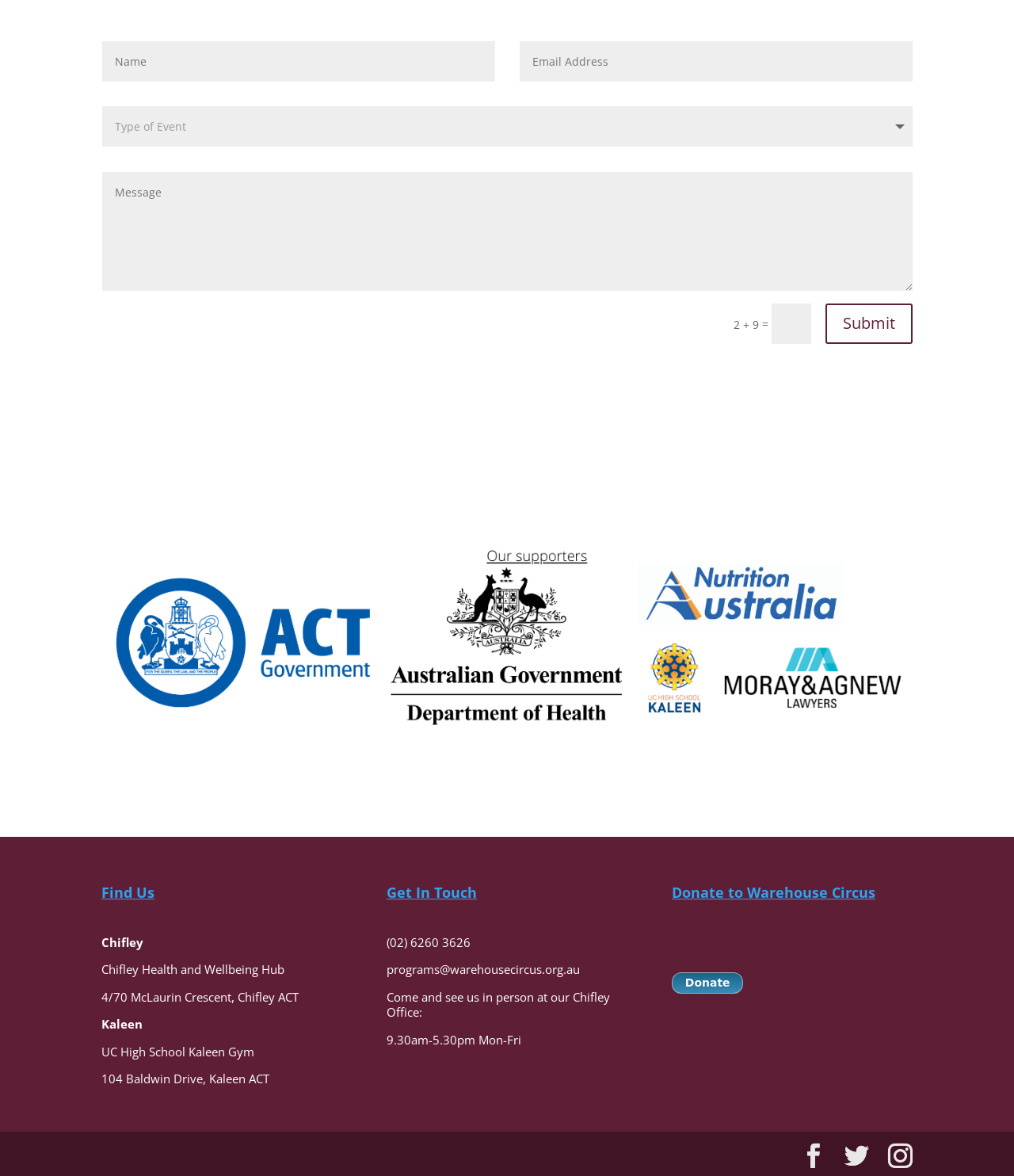What are the locations listed on the webpage? Based on the image, give a response in one word or a short phrase.

Chifley and Kaleen